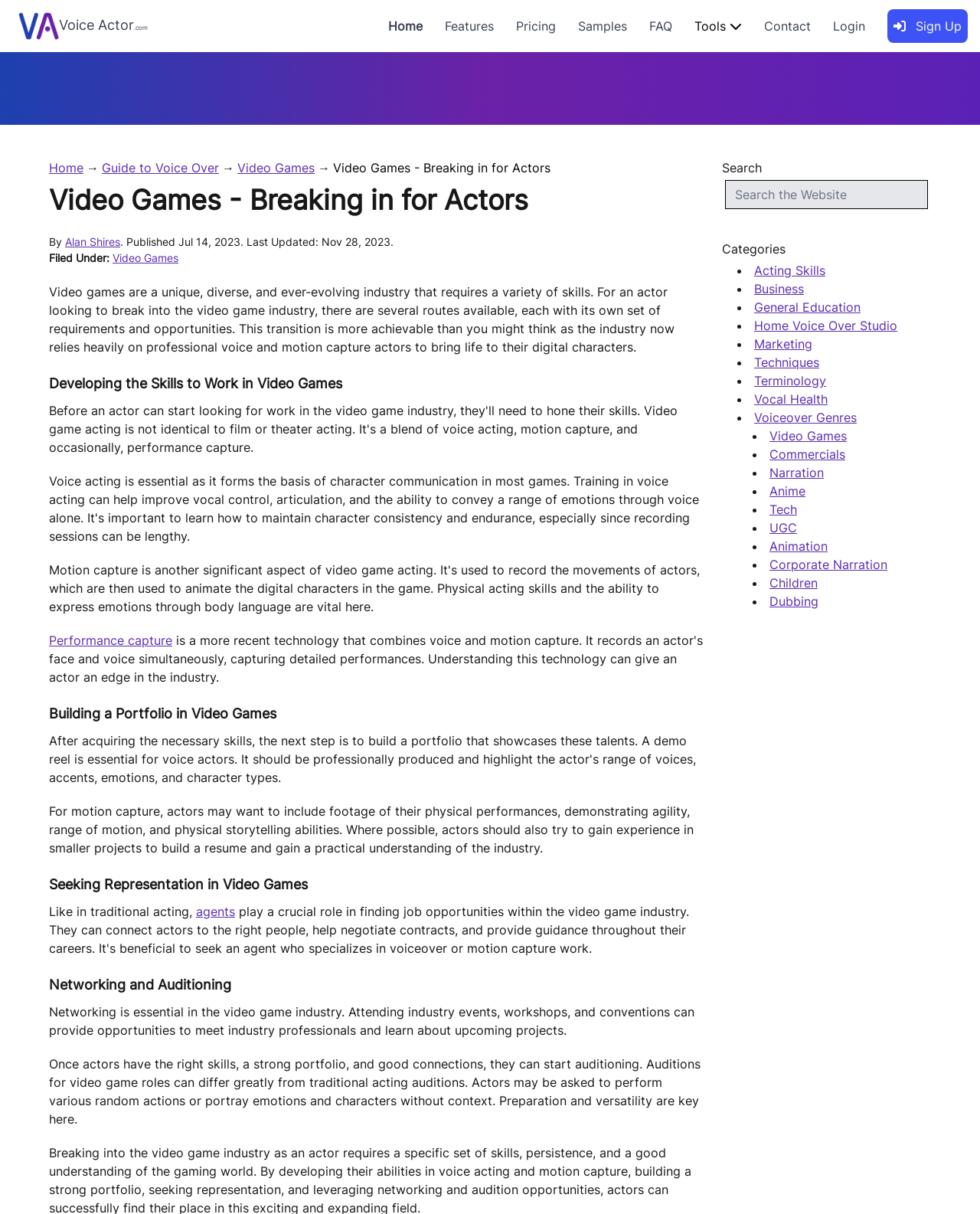Pinpoint the bounding box coordinates of the clickable area necessary to execute the following instruction: "Learn about 'Performance capture'". The coordinates should be given as four float numbers between 0 and 1, namely [left, top, right, bottom].

[0.05, 0.521, 0.176, 0.534]